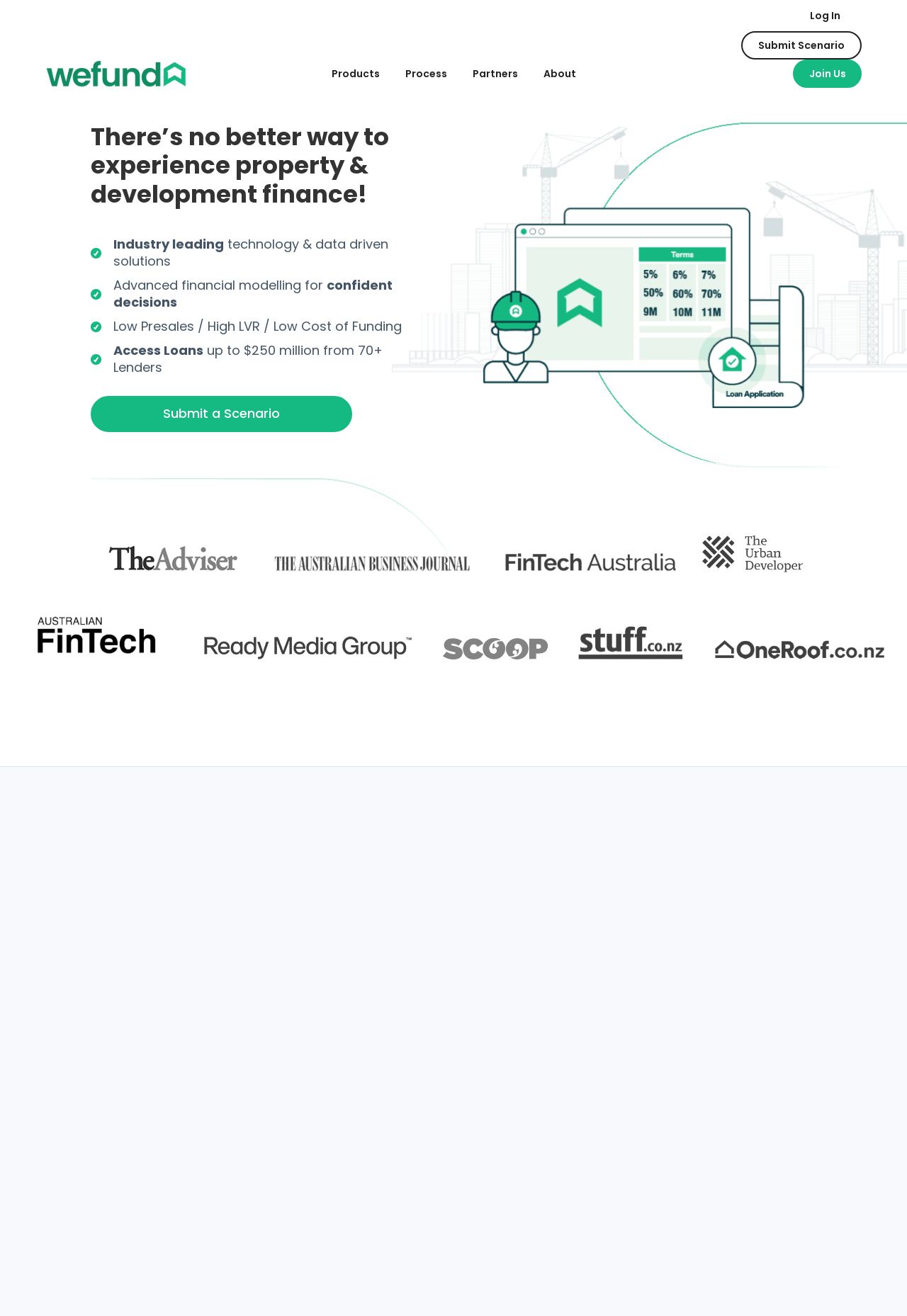Please provide a one-word or phrase answer to the question: 
What is the total value of loans processed by Wefund?

$2 Billion